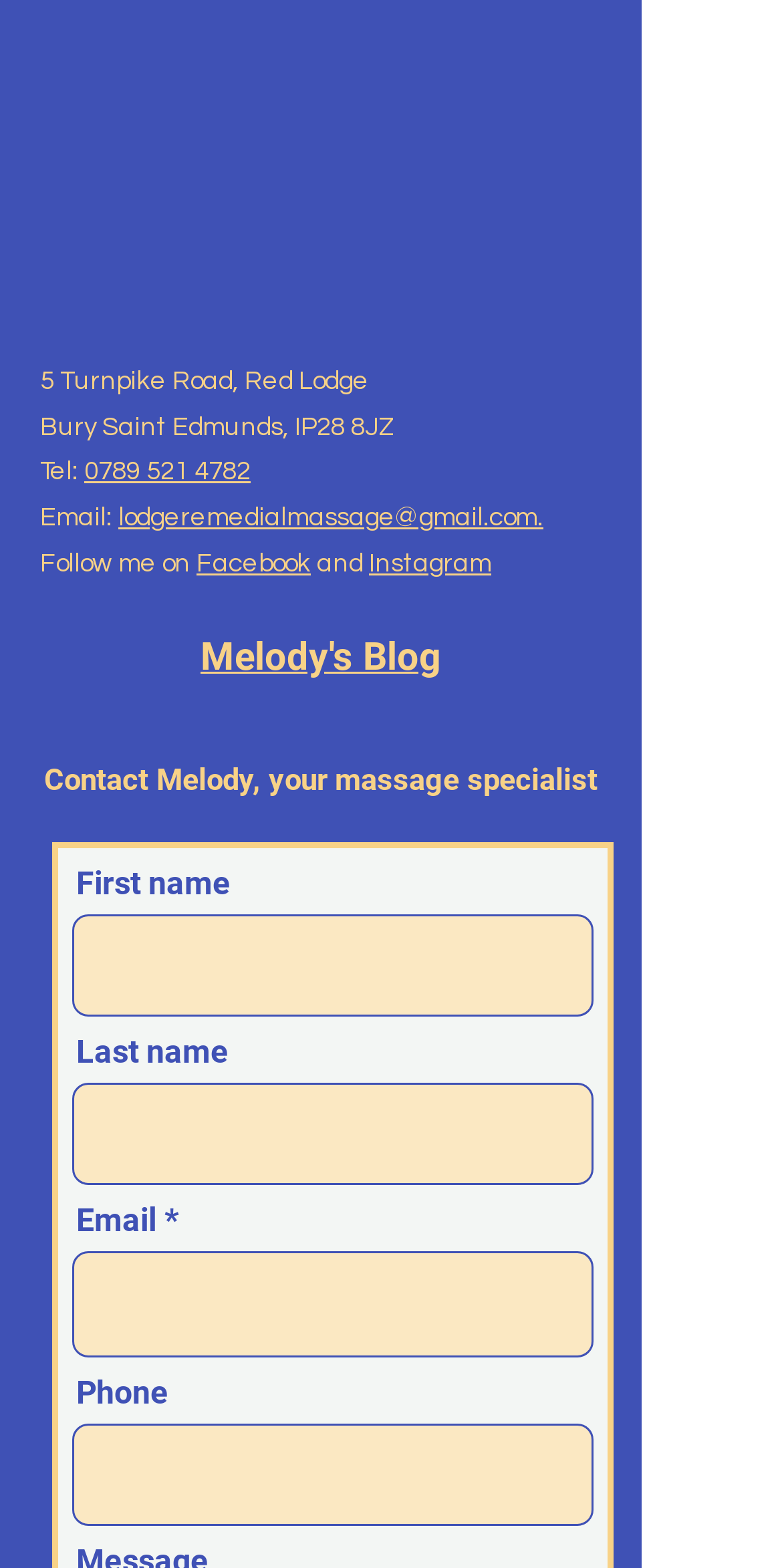Determine the bounding box coordinates for the area that needs to be clicked to fulfill this task: "enter email". The coordinates must be given as four float numbers between 0 and 1, i.e., [left, top, right, bottom].

[0.092, 0.798, 0.759, 0.866]